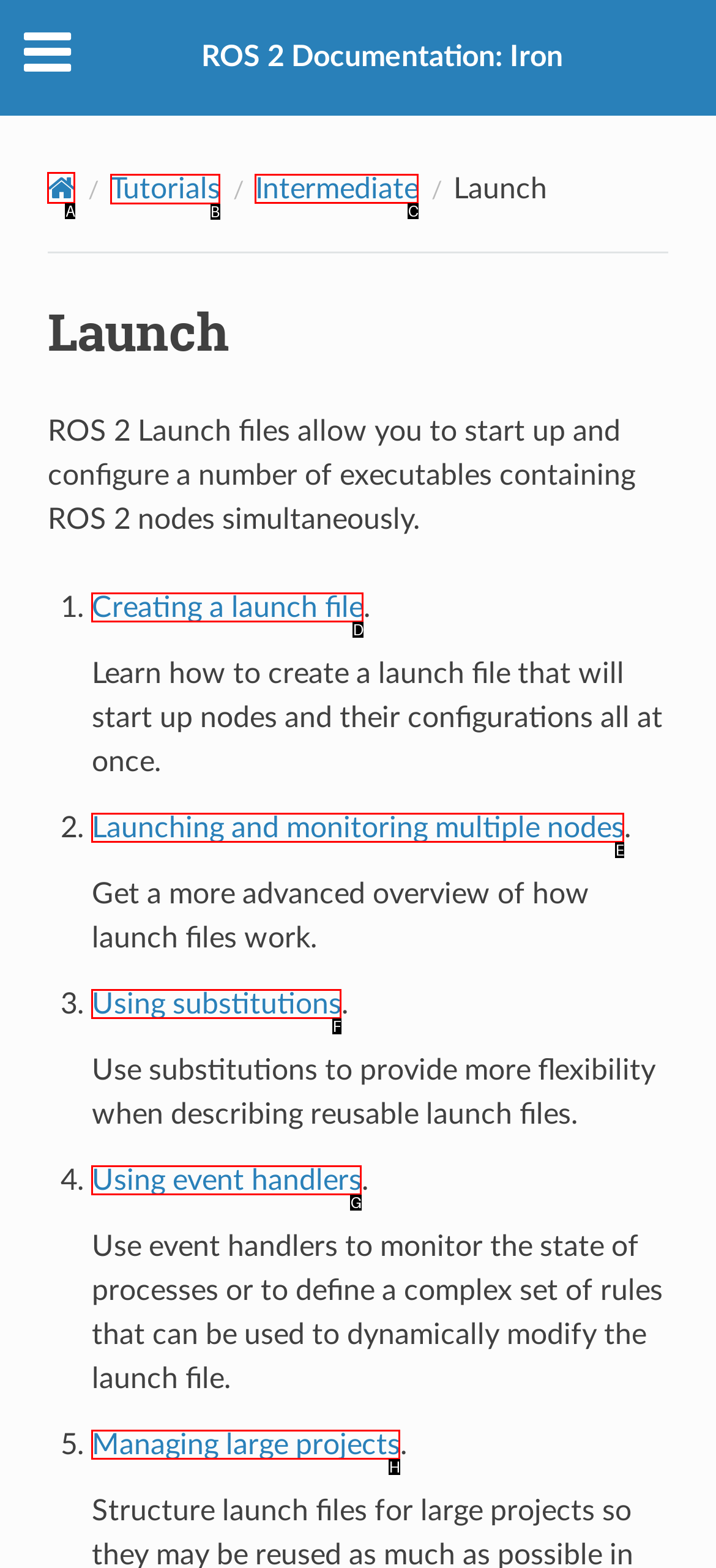Choose the letter of the option you need to click to Navigate to Tutorials page. Answer with the letter only.

B